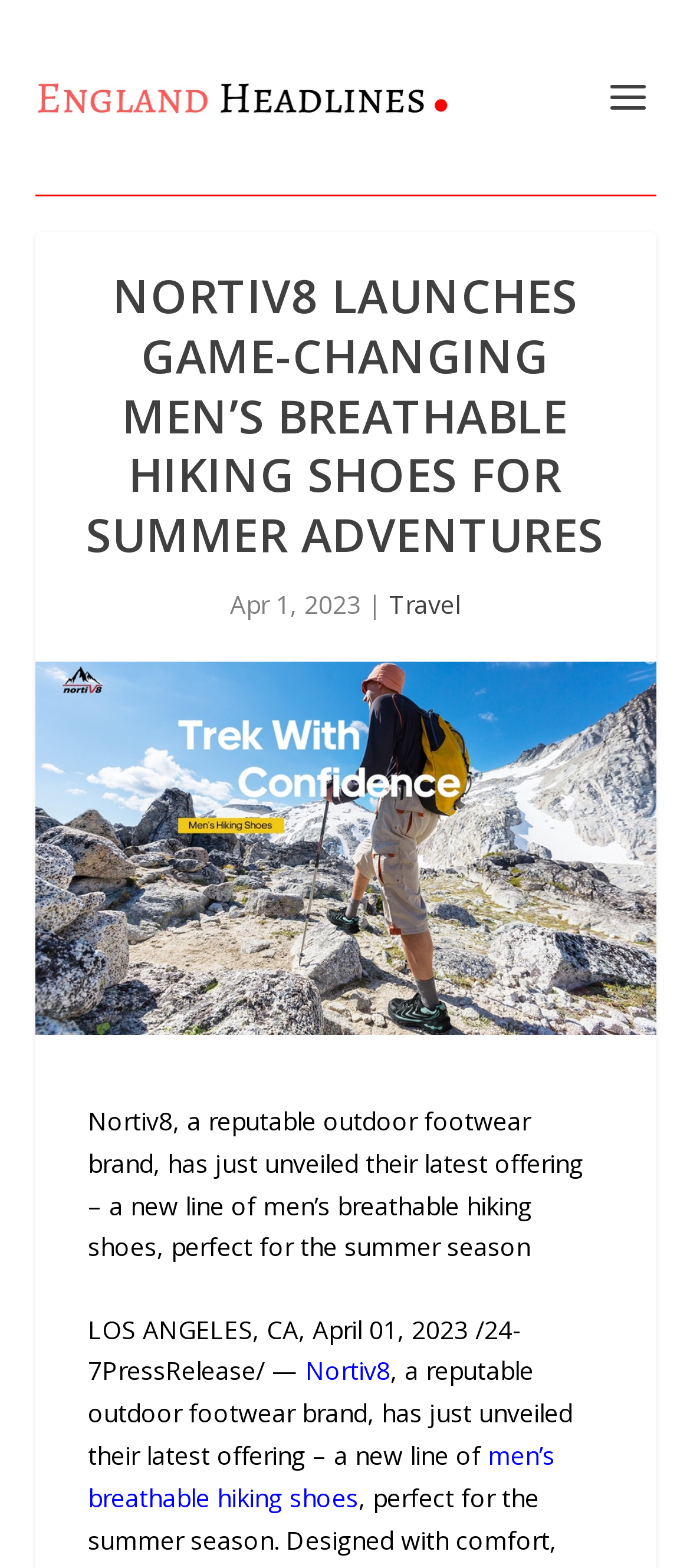Refer to the element description alt="England Headlines" and identify the corresponding bounding box in the screenshot. Format the coordinates as (top-left x, top-left y, bottom-right x, bottom-right y) with values in the range of 0 to 1.

[0.05, 0.034, 0.648, 0.09]